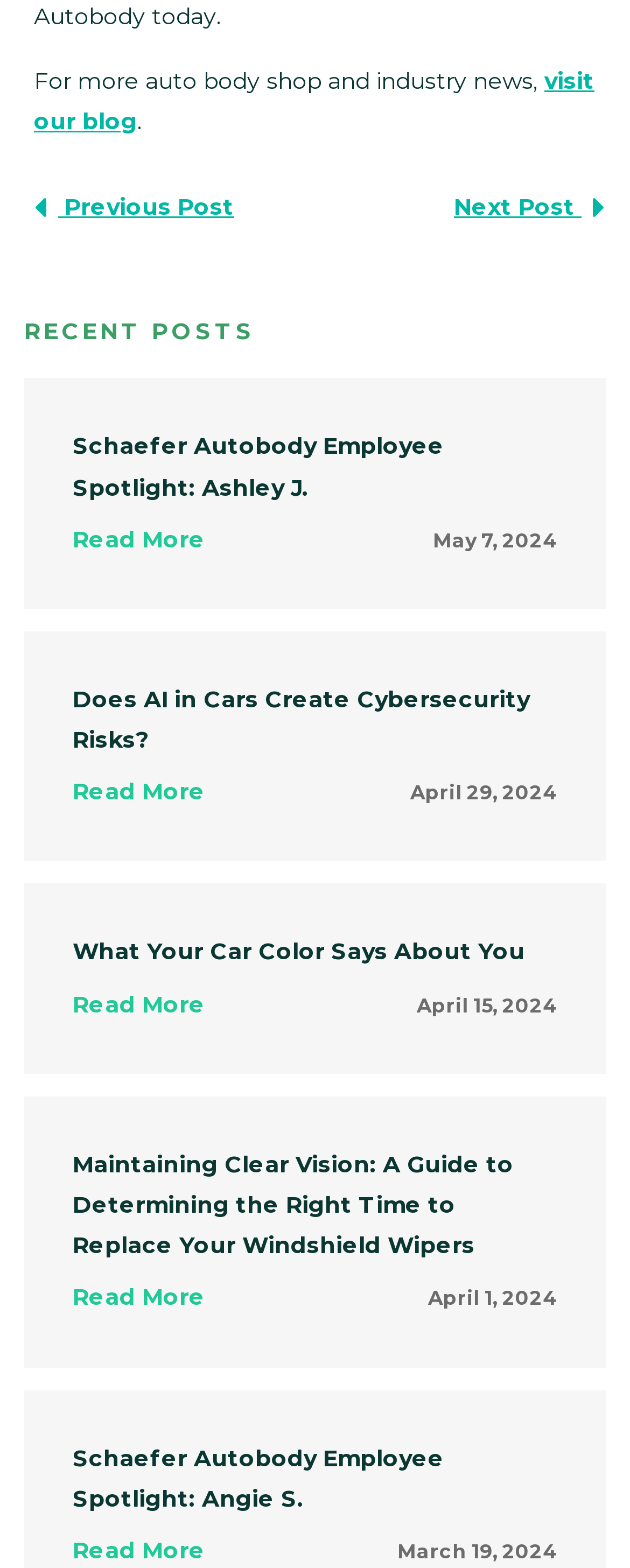Locate the bounding box coordinates of the item that should be clicked to fulfill the instruction: "read more about Schaefer Autobody Employee Spotlight: Ashley J.".

[0.115, 0.334, 0.326, 0.353]